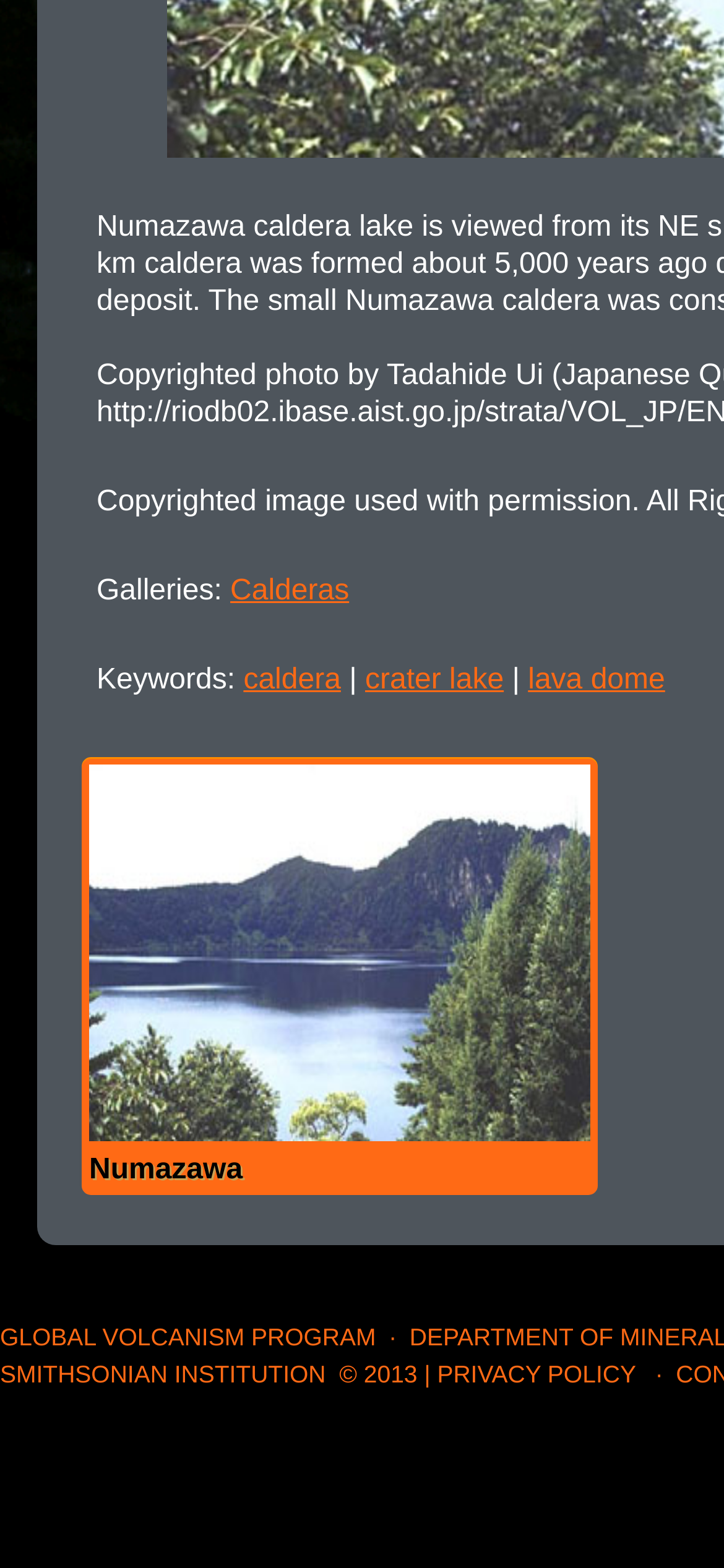Given the element description "Global Volcanism Program", identify the bounding box of the corresponding UI element.

[0.0, 0.844, 0.519, 0.862]